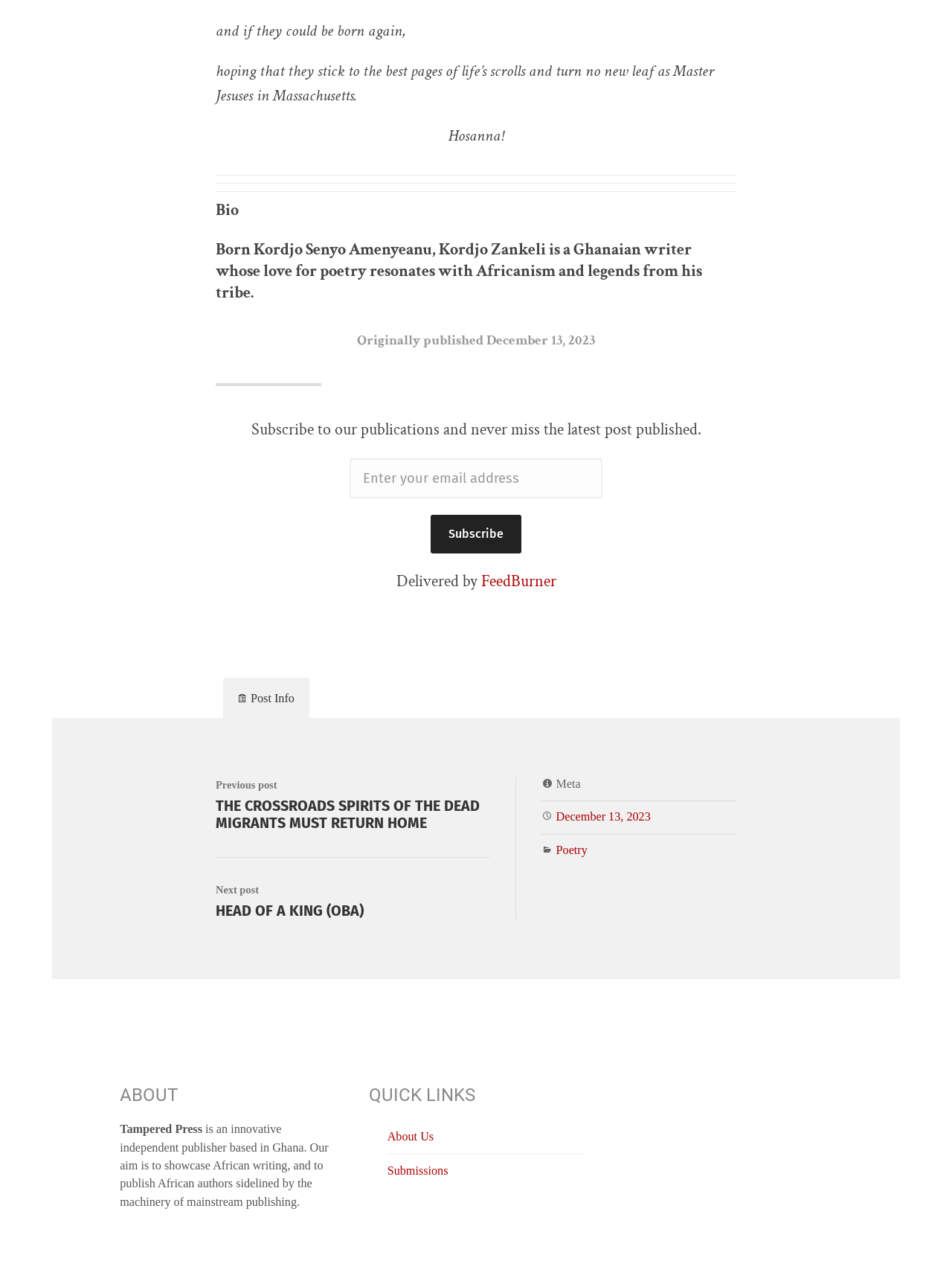Based on the provided description, "Submissions", find the bounding box of the corresponding UI element in the screenshot.

[0.407, 0.907, 0.471, 0.917]